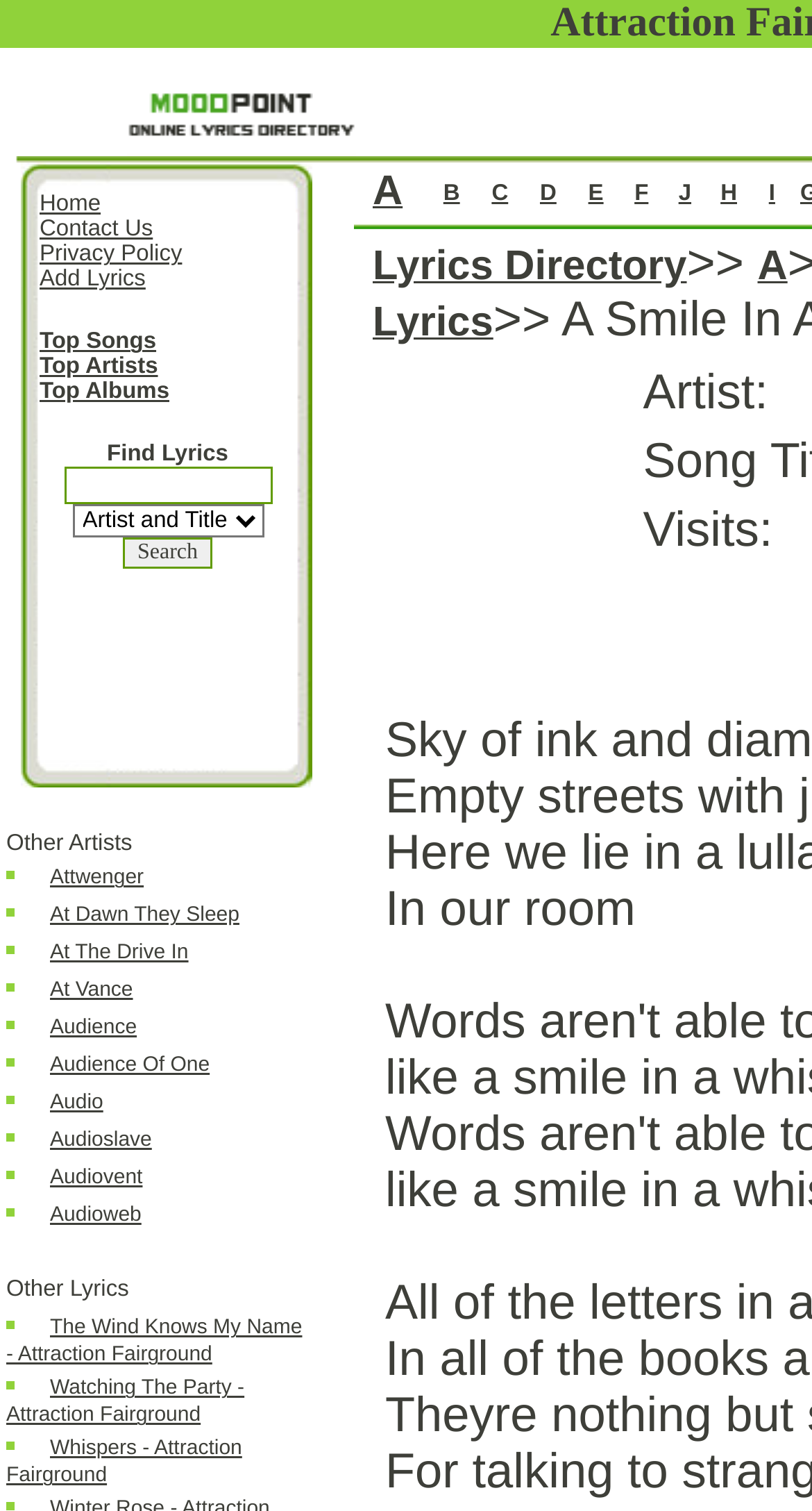Please identify the bounding box coordinates of the region to click in order to complete the task: "Click on the 'A Smile In A Whisper' lyrics link". The coordinates must be four float numbers between 0 and 1, specified as [left, top, right, bottom].

[0.474, 0.584, 0.783, 0.62]